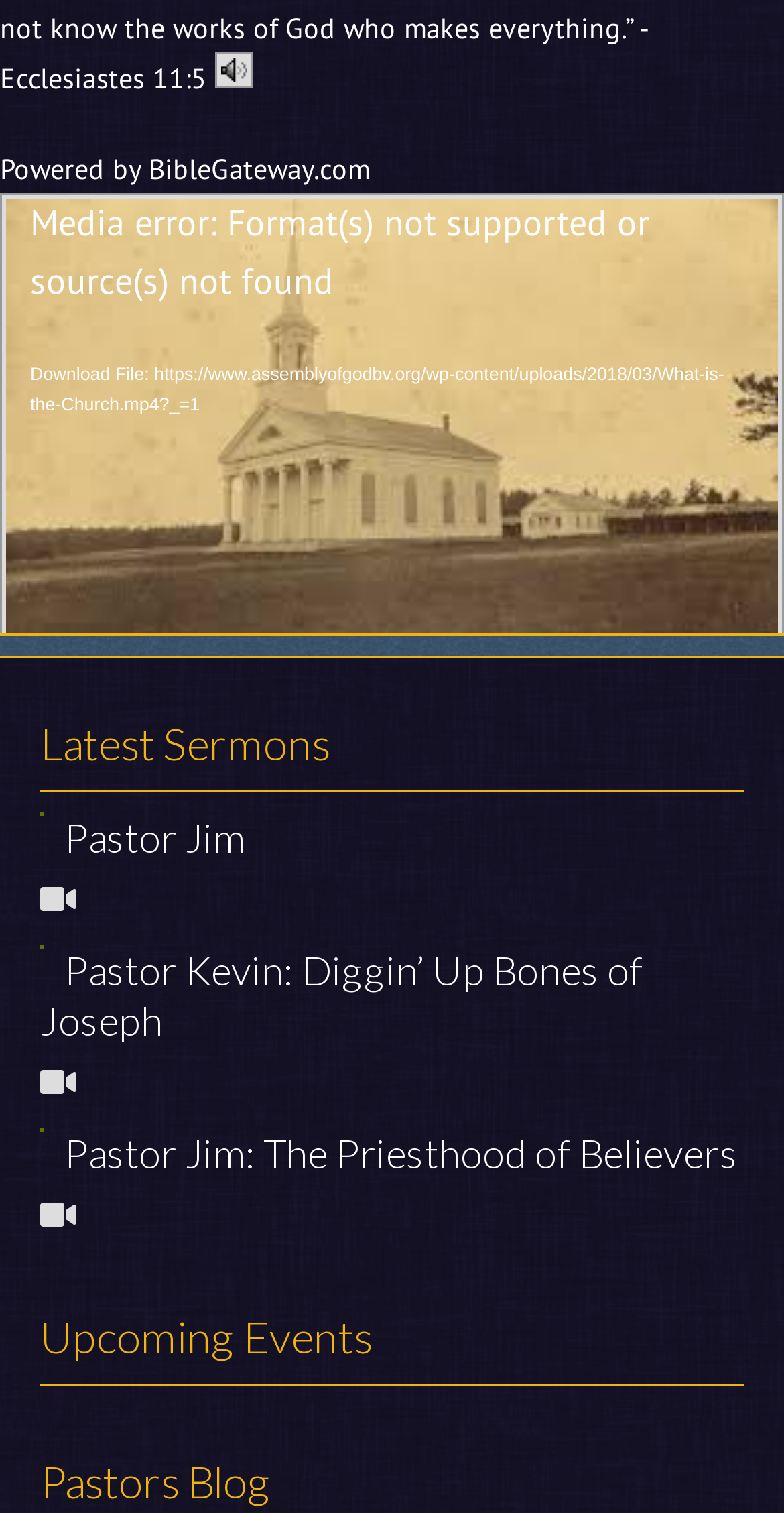How many sermons are listed on this webpage?
Carefully analyze the image and provide a detailed answer to the question.

There are four sermons listed on this webpage, each with a heading and a link to access the sermon. The sermons are listed under the 'Latest Sermons' section.